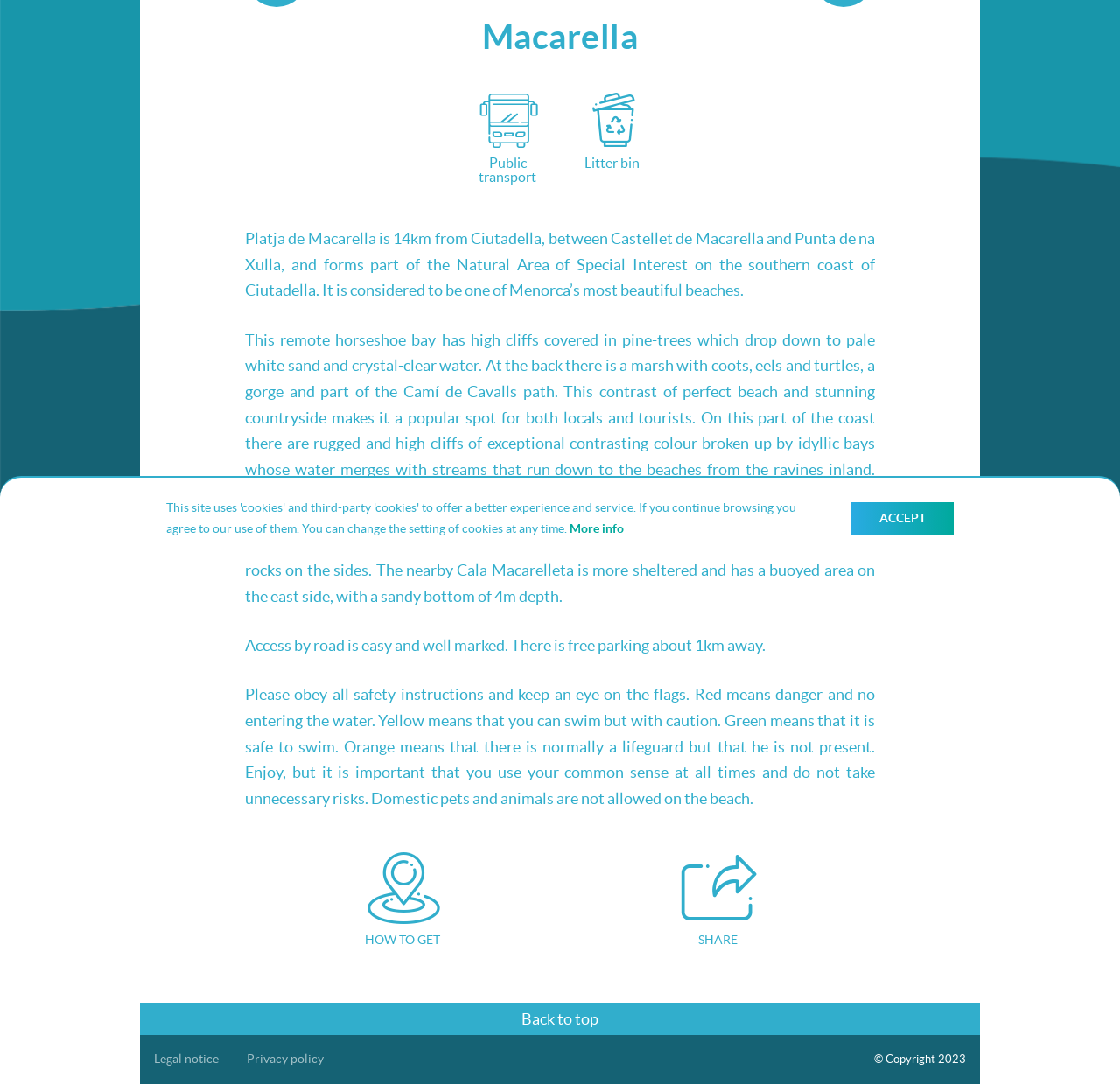Identify the bounding box for the described UI element: "Privacy policy".

[0.22, 0.968, 0.289, 0.987]